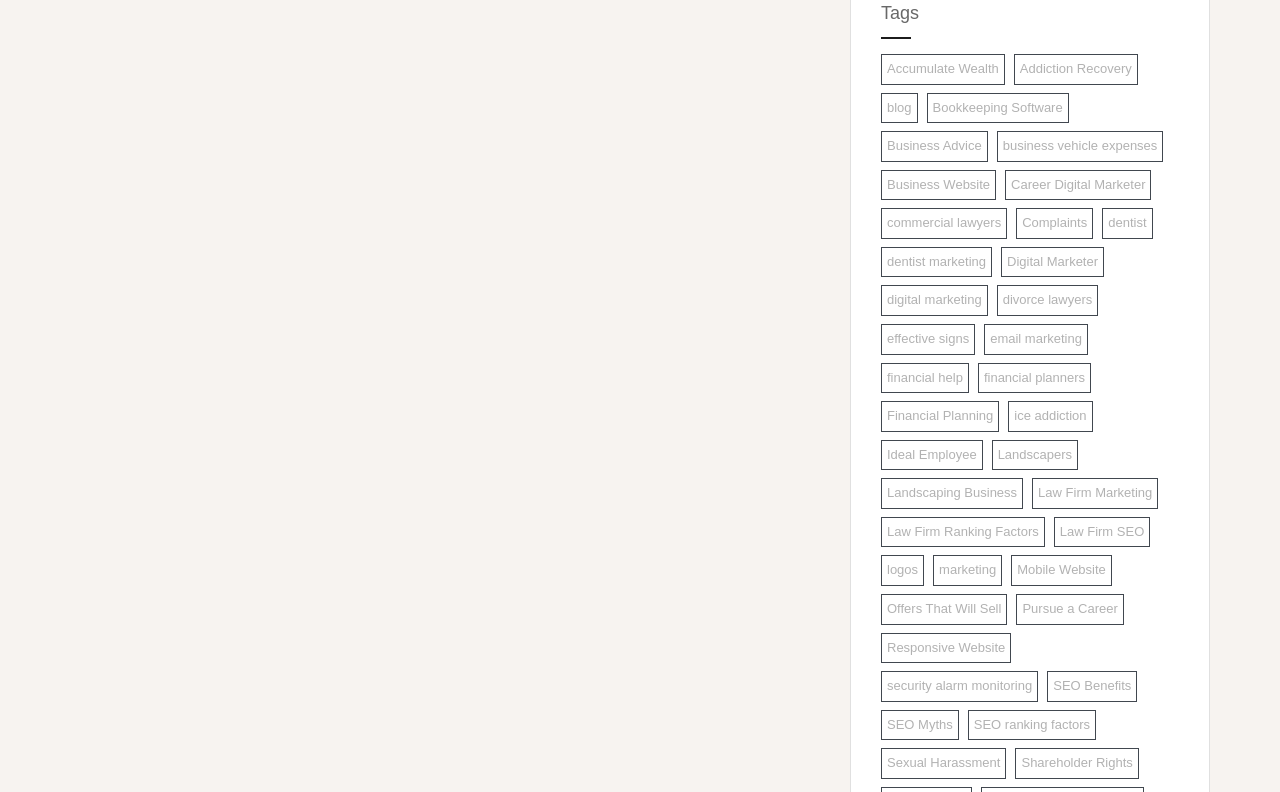What is the main category of the webpage?
Look at the image and provide a detailed response to the question.

The main category of the webpage is 'Tags' because the heading element at the top of the webpage has the text 'Tags'.